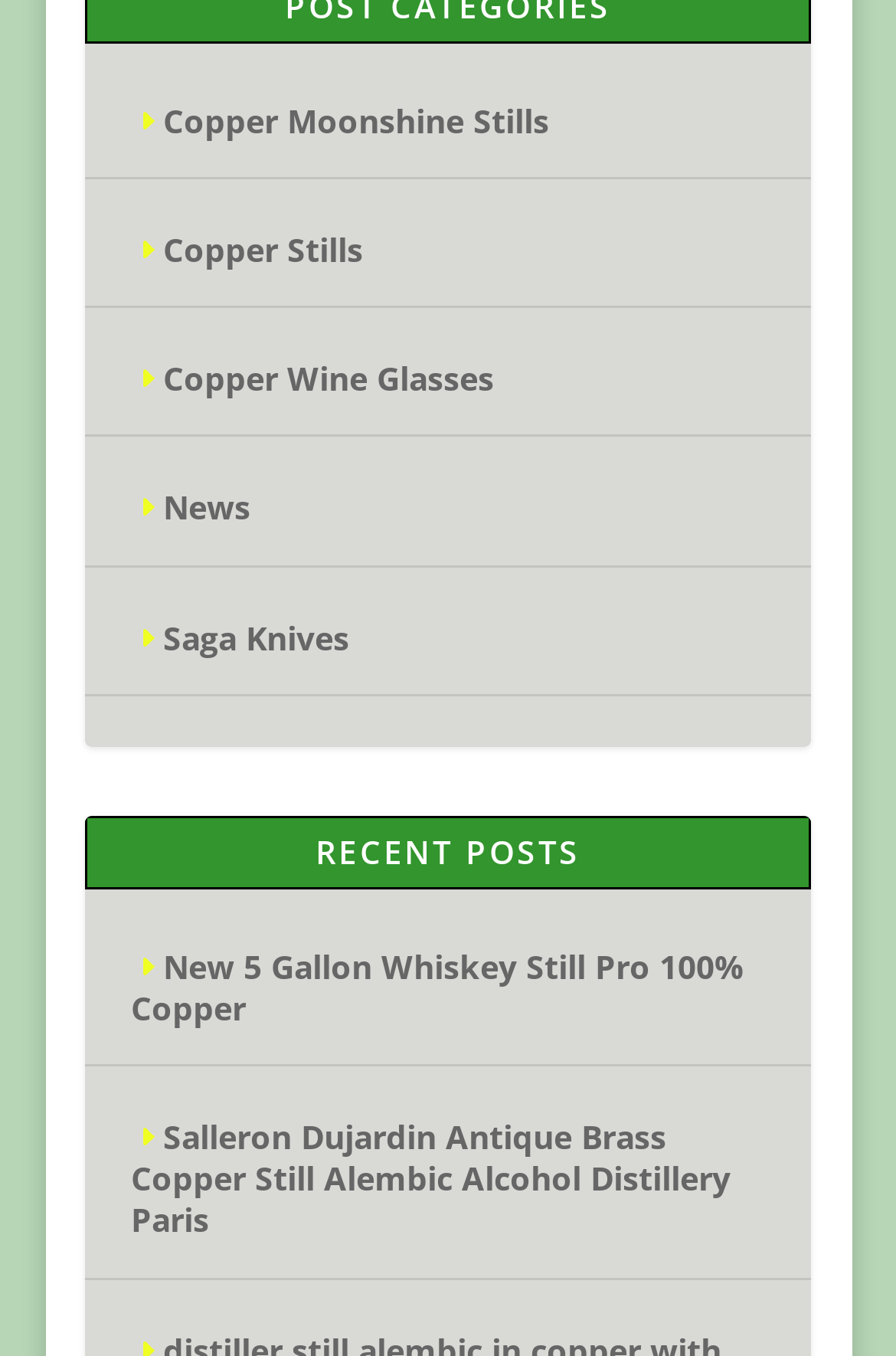Identify and provide the bounding box for the element described by: "News".

[0.182, 0.358, 0.28, 0.39]